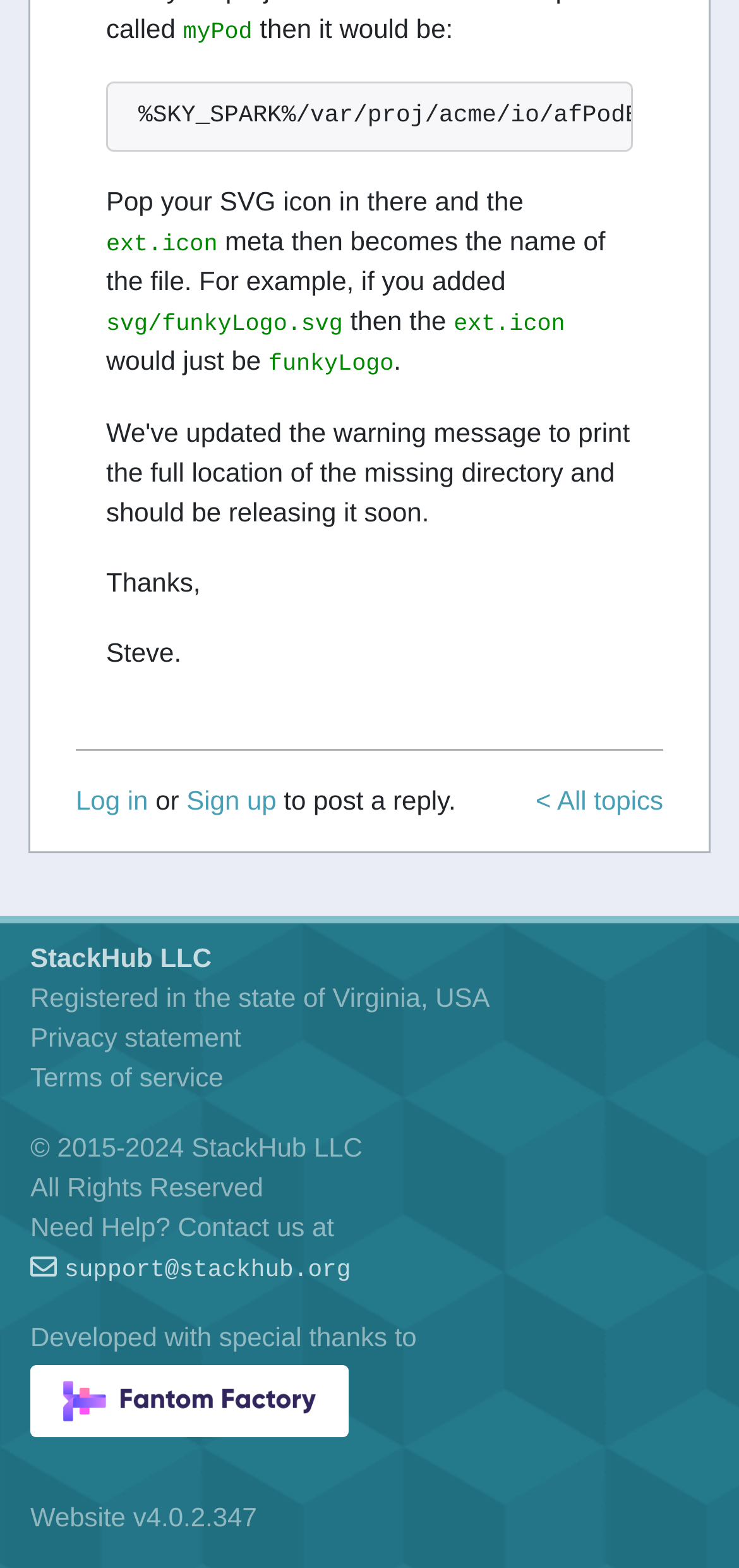What is the email address to contact for help?
Answer the question with as much detail as possible.

I found the link element with the text 'support@stackhub.org' which is mentioned as the contact email address for help.